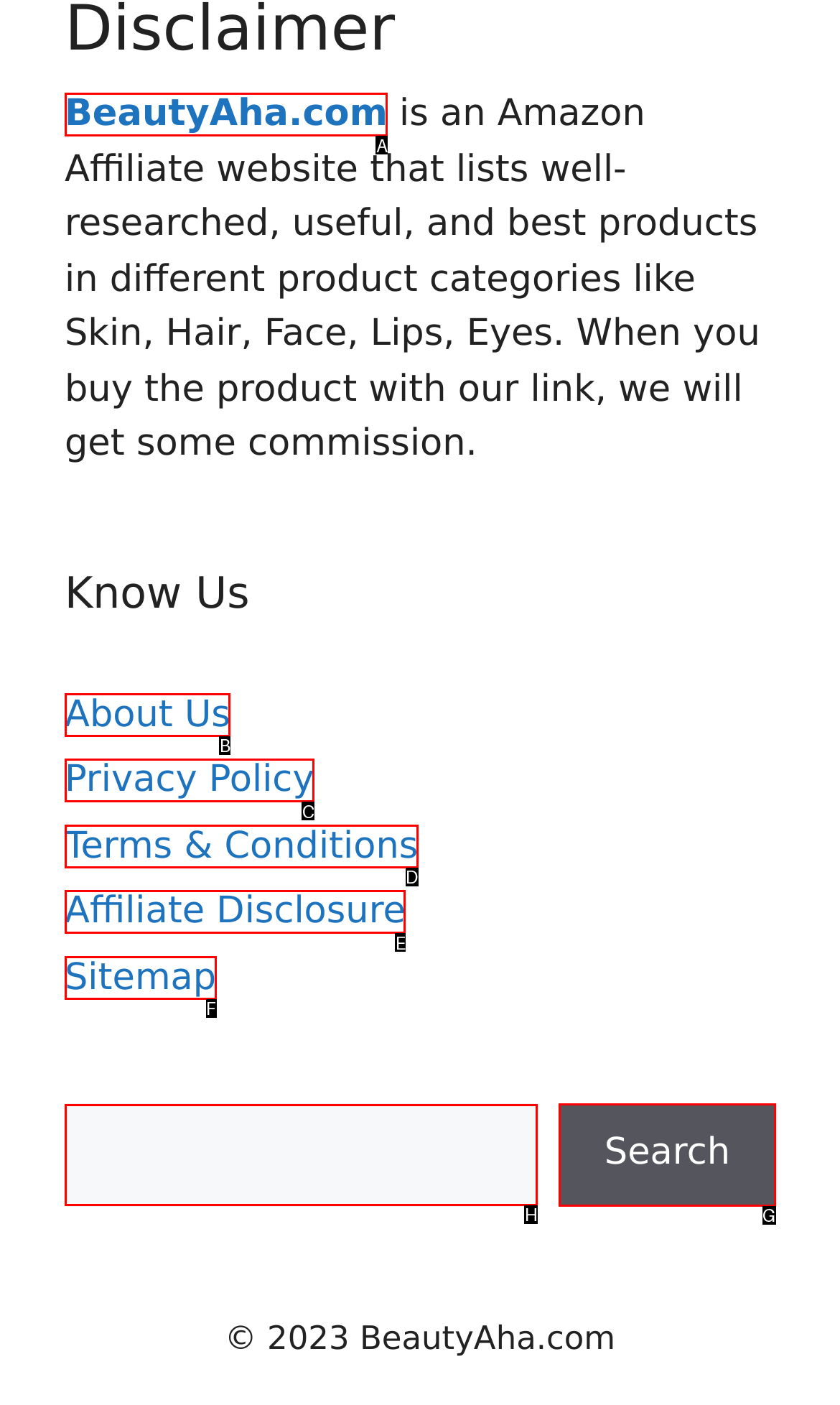Indicate the UI element to click to perform the task: search for products. Reply with the letter corresponding to the chosen element.

H